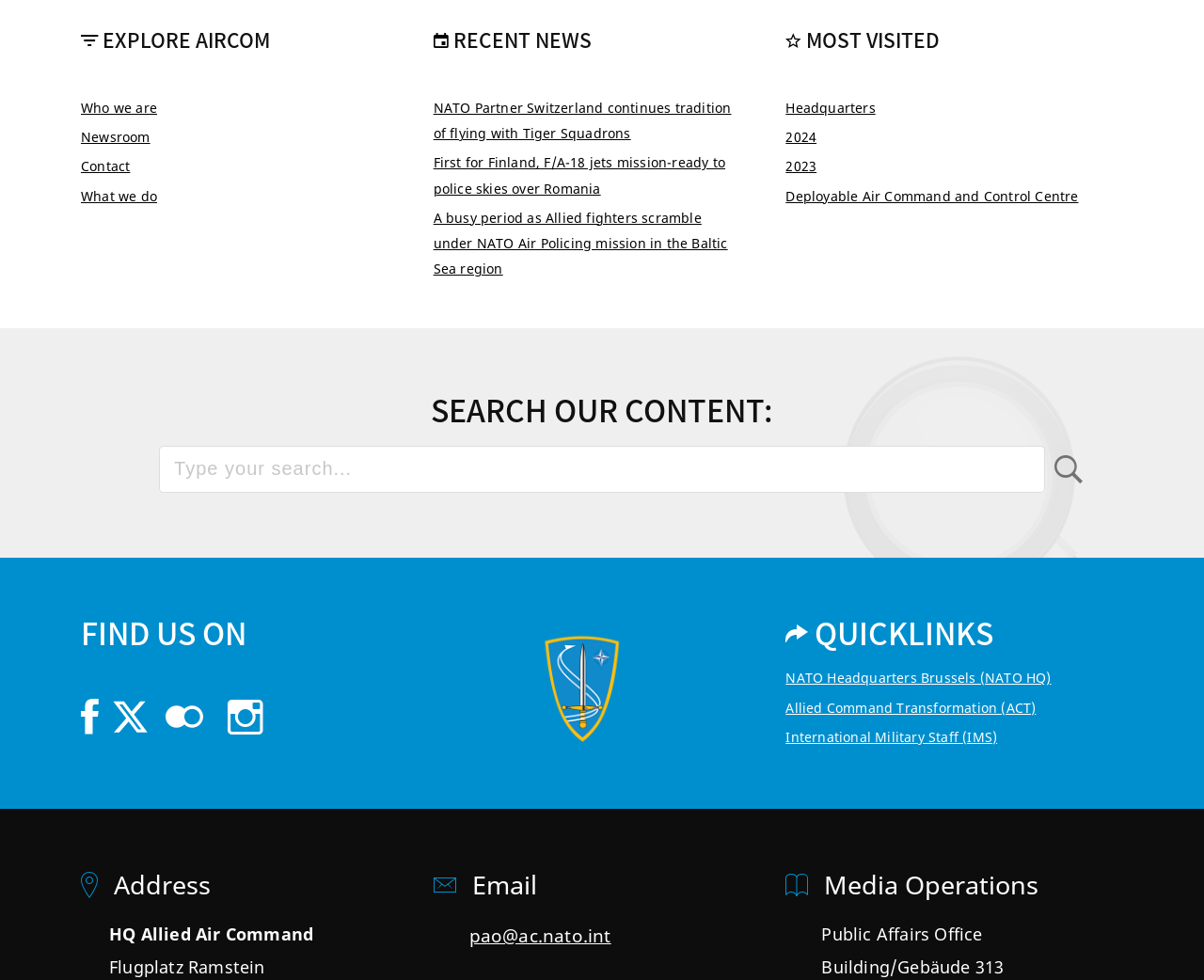Please provide the bounding box coordinate of the region that matches the element description: NATO Headquarters Brussels (NATO HQ). Coordinates should be in the format (top-left x, top-left y, bottom-right x, bottom-right y) and all values should be between 0 and 1.

[0.653, 0.683, 0.873, 0.701]